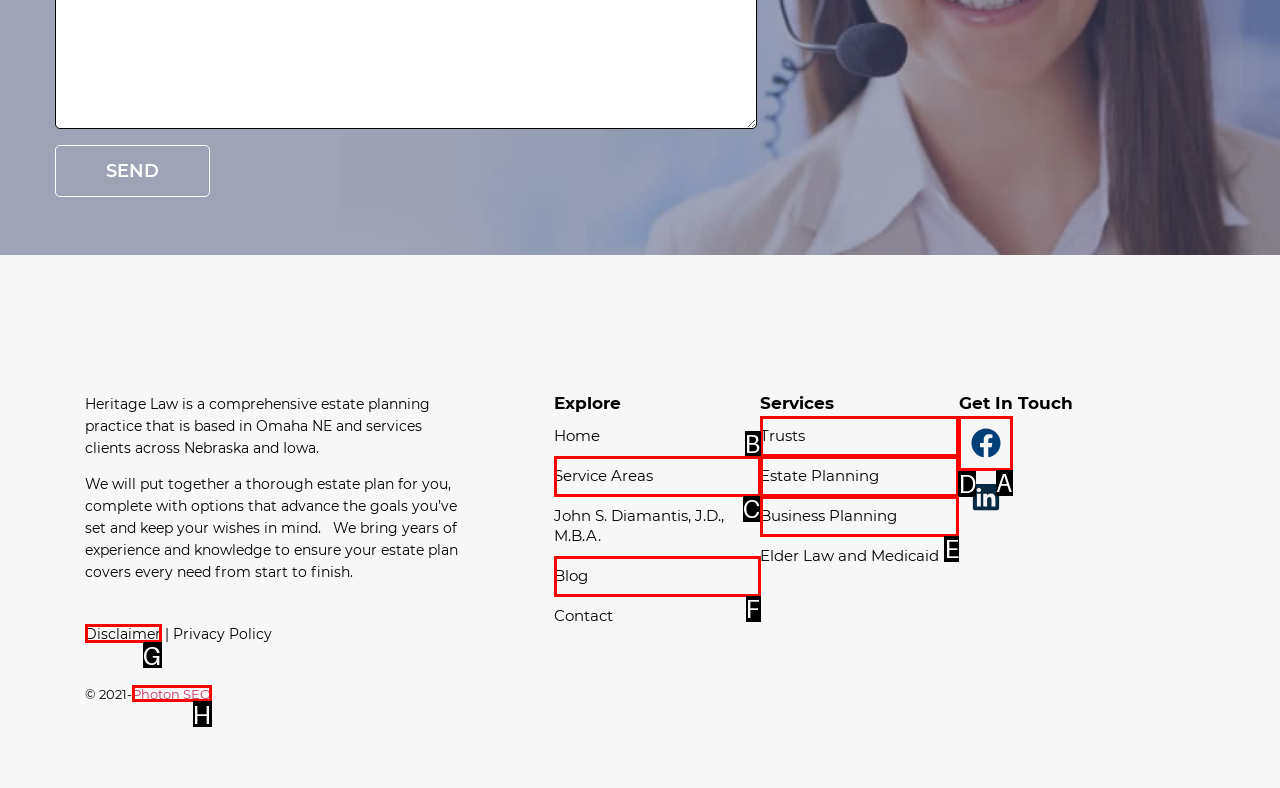For the instruction: Get in touch through Facebook, which HTML element should be clicked?
Respond with the letter of the appropriate option from the choices given.

A